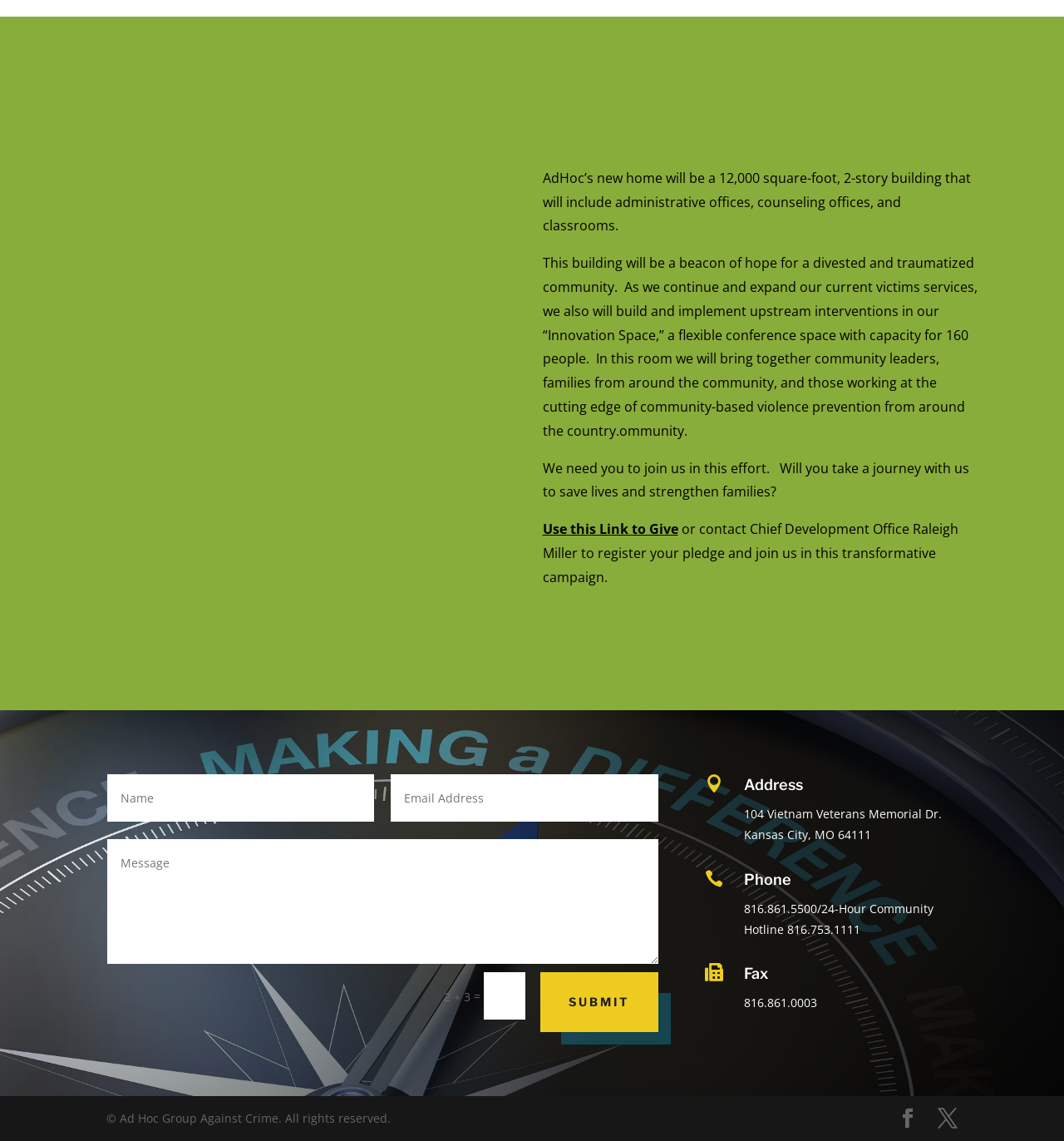Determine the bounding box coordinates of the element's region needed to click to follow the instruction: "Click the phone number link". Provide these coordinates as four float numbers between 0 and 1, formatted as [left, top, right, bottom].

[0.699, 0.789, 0.877, 0.821]